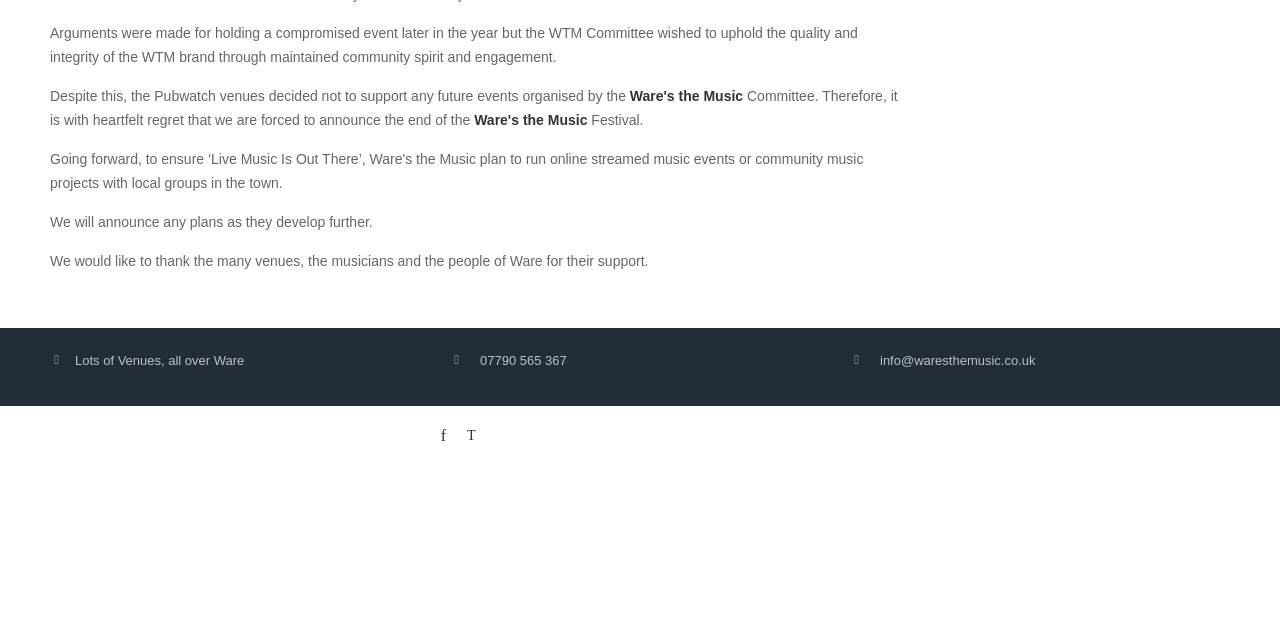Given the element description, predict the bounding box coordinates in the format (top-left x, top-left y, bottom-right x, bottom-right y). Make sure all values are between 0 and 1. Here is the element description: info@waresthemusic.co.uk

[0.688, 0.552, 0.809, 0.575]